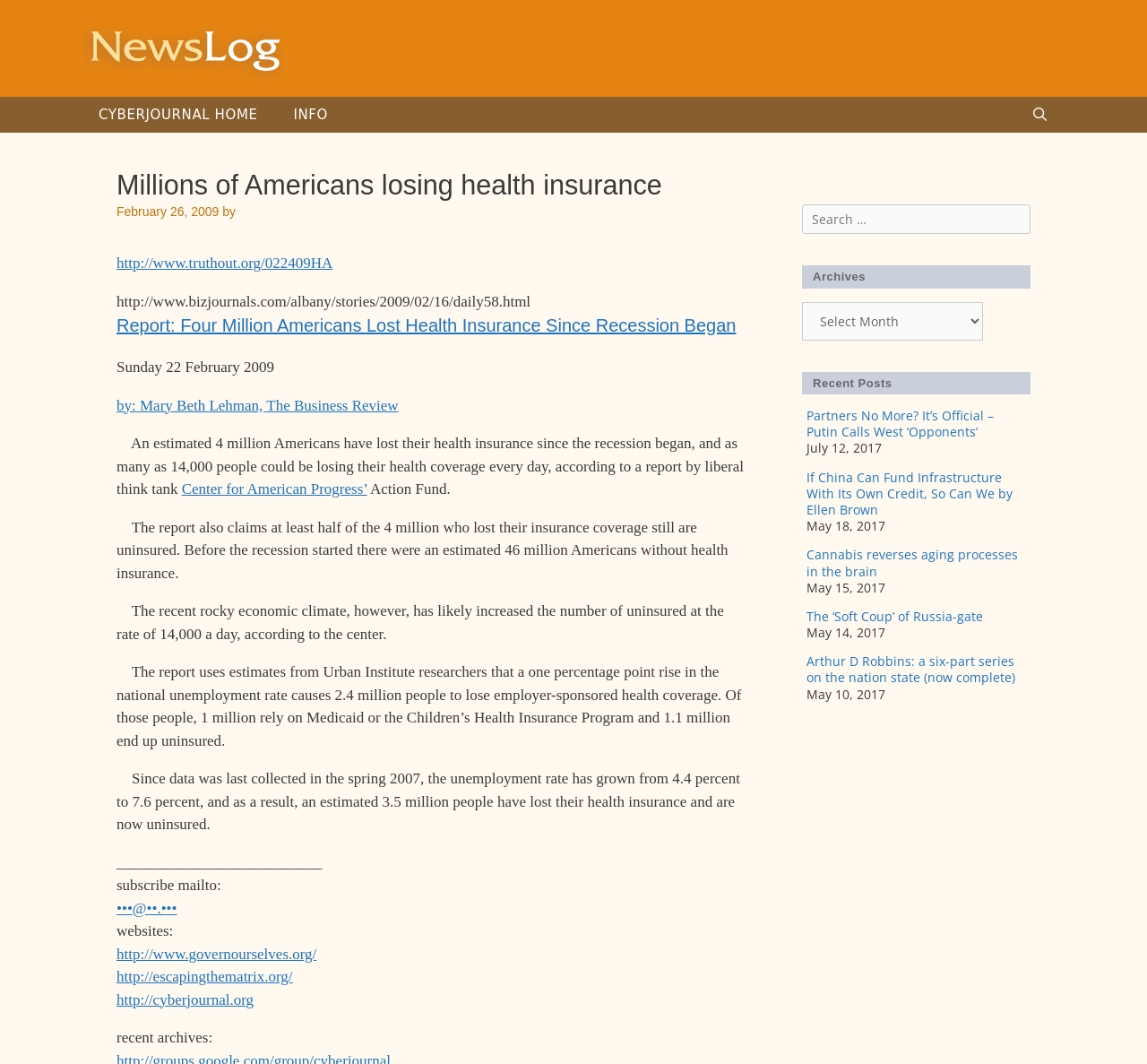Produce an elaborate caption capturing the essence of the webpage.

The webpage appears to be a news article page with a focus on health insurance and the economy. At the top, there is a banner with a link to "Newslog" and an image of the same name. Below the banner, there is a navigation menu with links to "CYBERJOURNAL HOME", "INFO", and "Open Search Bar".

The main content of the page is a news article with the title "Millions of Americans losing health insurance" and a subtitle "Report: Four Million Americans Lost Health Insurance Since Recession Began". The article is dated February 26, 2009, and is attributed to an author. The content of the article discusses the estimated number of Americans who have lost their health insurance since the recession began, citing a report by the Center for American Progress.

The article is divided into several paragraphs, with links to external sources and references to other reports and data. There are also several headings and subheadings throughout the article, breaking up the content into sections.

To the right of the main content, there are three columns of complementary information. The top column contains a search box and a heading "Archives" with a combobox below it. The middle column has a heading "Recent Posts" and lists several article titles with links and dates. The bottom column appears to be empty.

At the bottom of the page, there are several links to external websites and a subscription link.